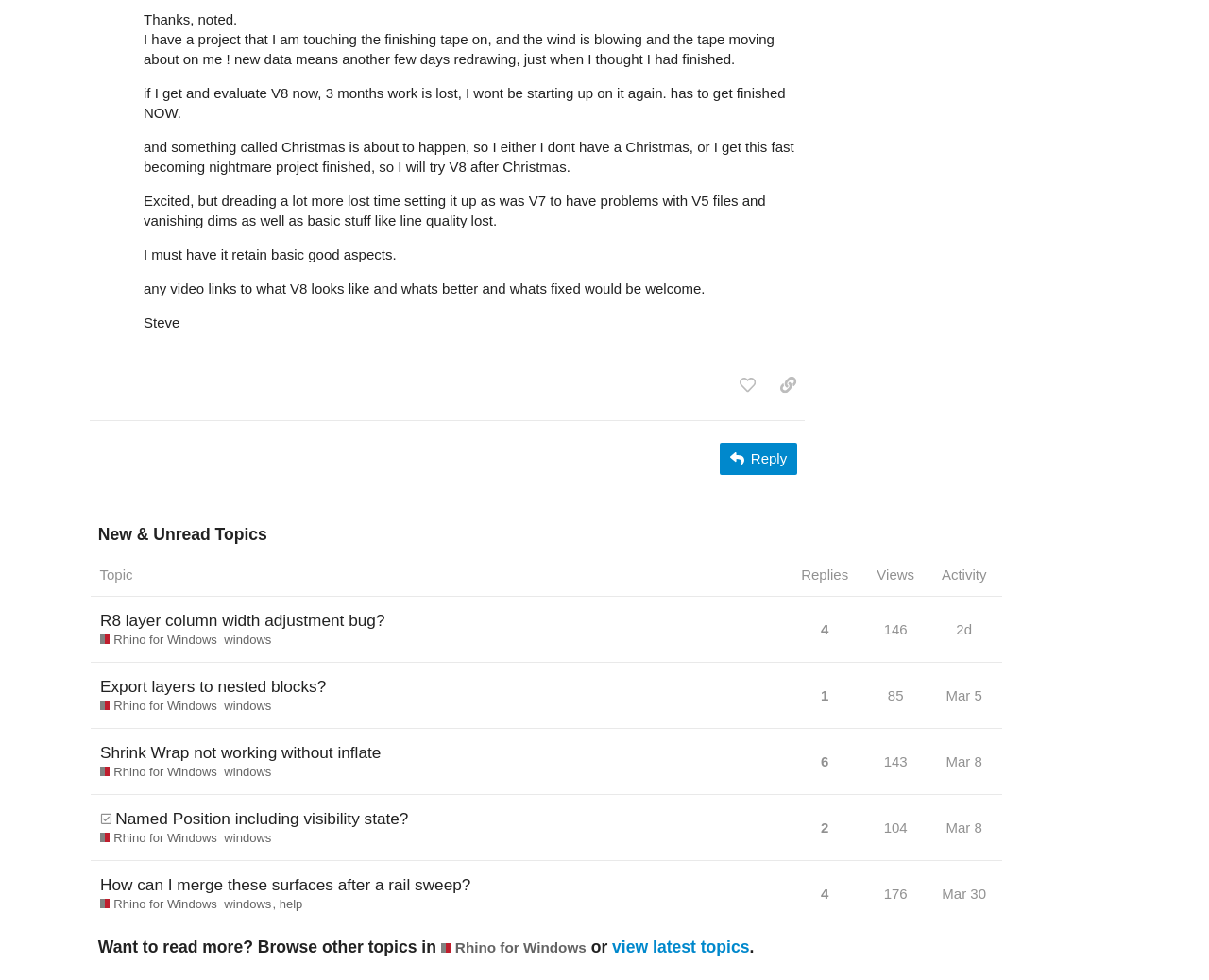Determine the bounding box coordinates of the clickable region to carry out the instruction: "View topic 'Export layers to nested blocks?'".

[0.075, 0.676, 0.653, 0.743]